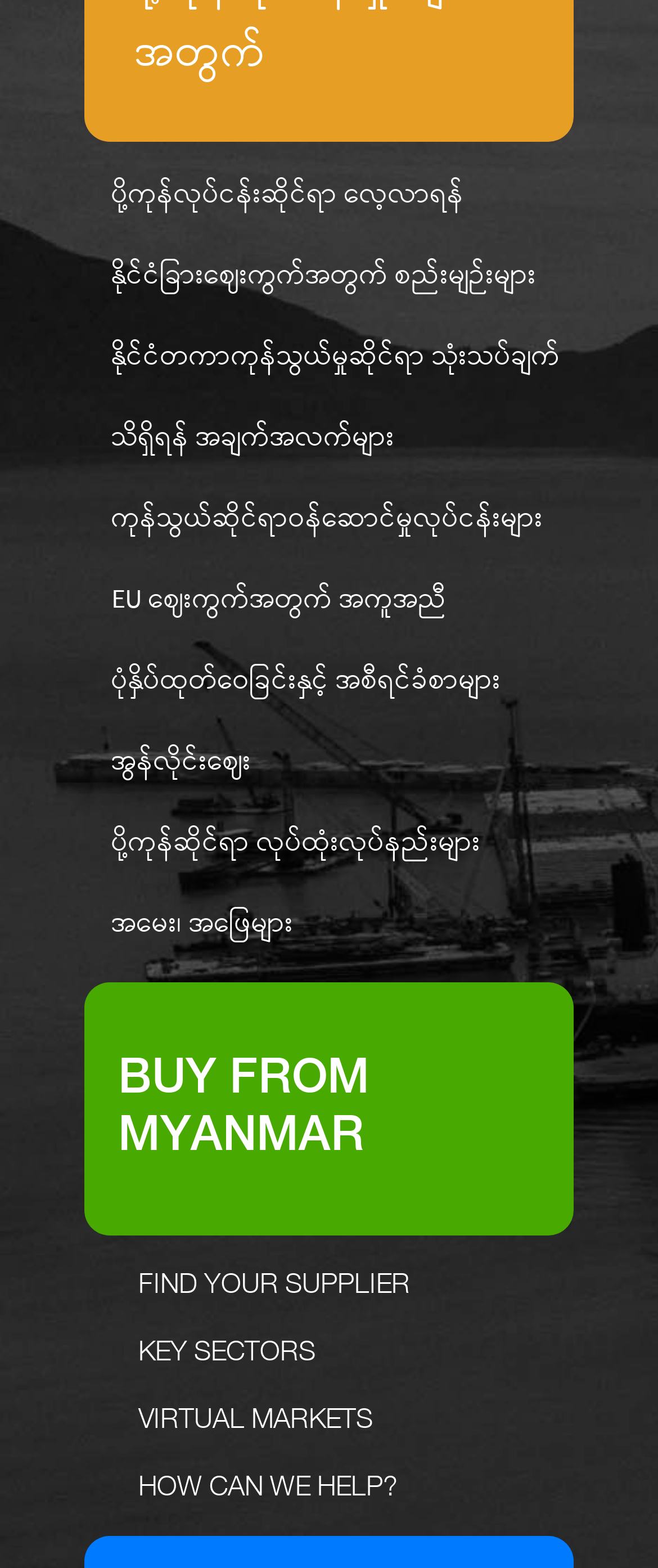What is the main purpose of this website?
Answer the question with a detailed and thorough explanation.

The main purpose of this website is to facilitate buying from Myanmar, as indicated by the heading 'BUY FROM MYANMAR' and the various links related to trade and commerce.